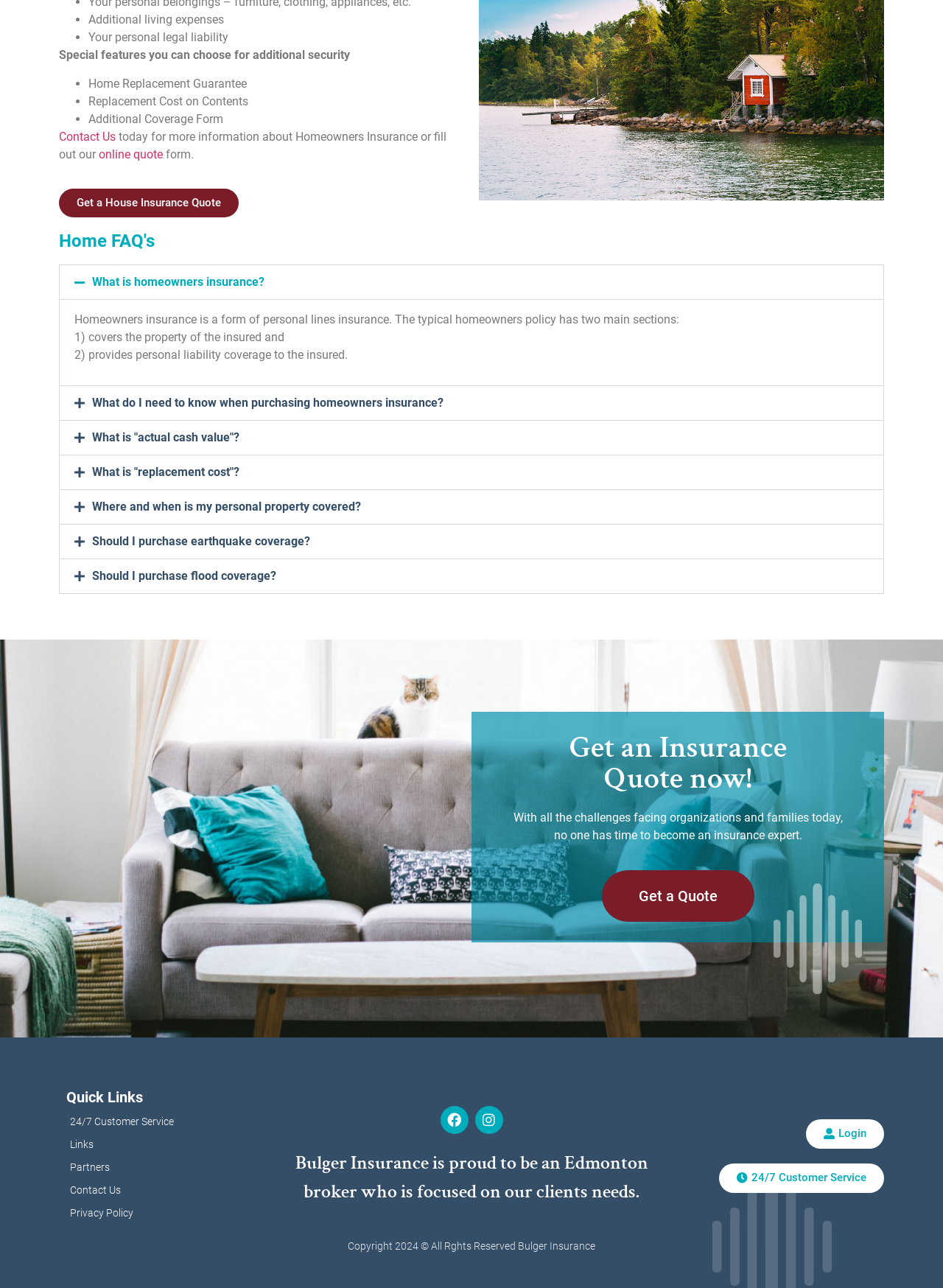Please find the bounding box coordinates in the format (top-left x, top-left y, bottom-right x, bottom-right y) for the given element description. Ensure the coordinates are floating point numbers between 0 and 1. Description: What is homeowners insurance?

[0.098, 0.213, 0.28, 0.224]